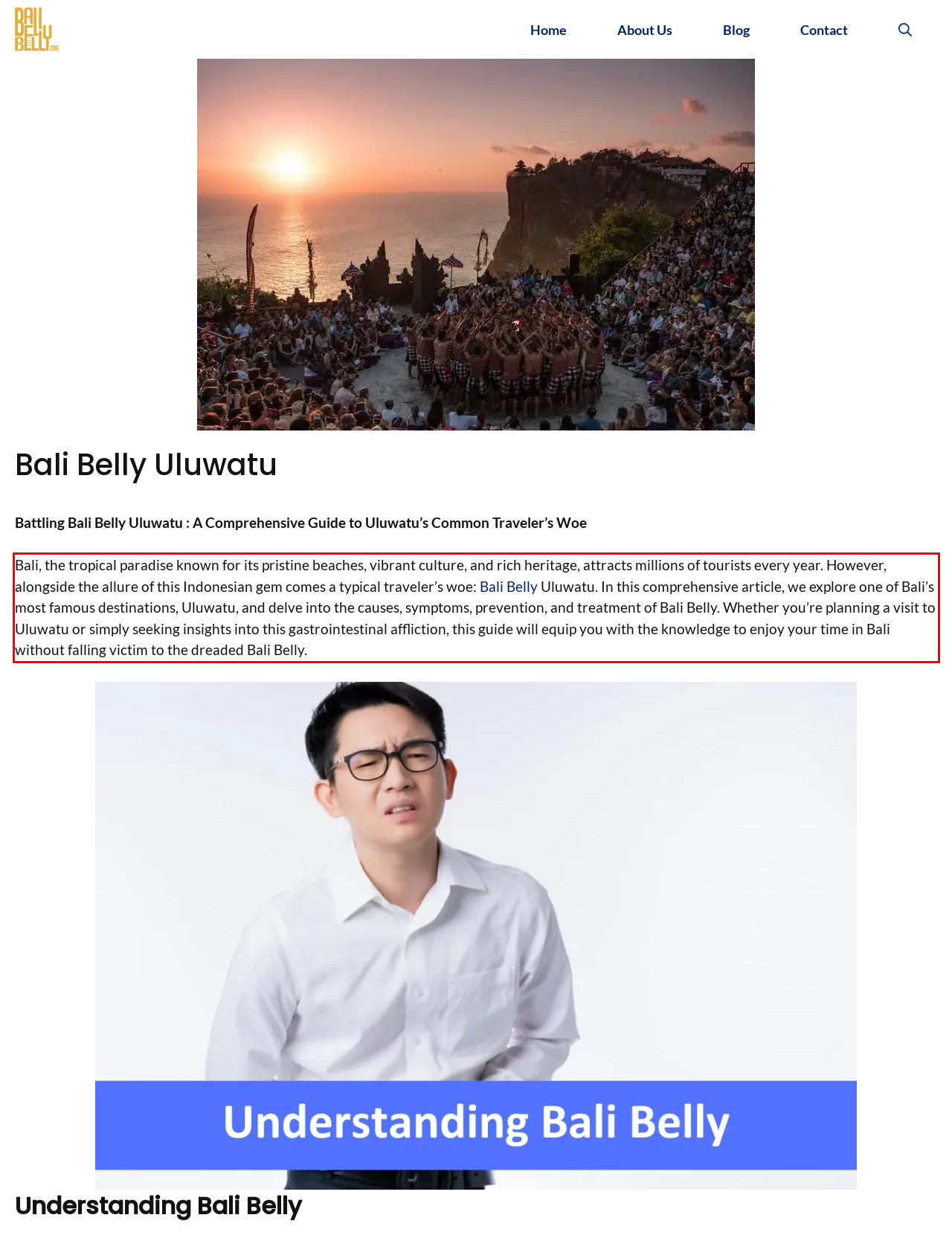By examining the provided screenshot of a webpage, recognize the text within the red bounding box and generate its text content.

Bali, the tropical paradise known for its pristine beaches, vibrant culture, and rich heritage, attracts millions of tourists every year. However, alongside the allure of this Indonesian gem comes a typical traveler’s woe: Bali Belly Uluwatu. In this comprehensive article, we explore one of Bali’s most famous destinations, Uluwatu, and delve into the causes, symptoms, prevention, and treatment of Bali Belly. Whether you’re planning a visit to Uluwatu or simply seeking insights into this gastrointestinal affliction, this guide will equip you with the knowledge to enjoy your time in Bali without falling victim to the dreaded Bali Belly.